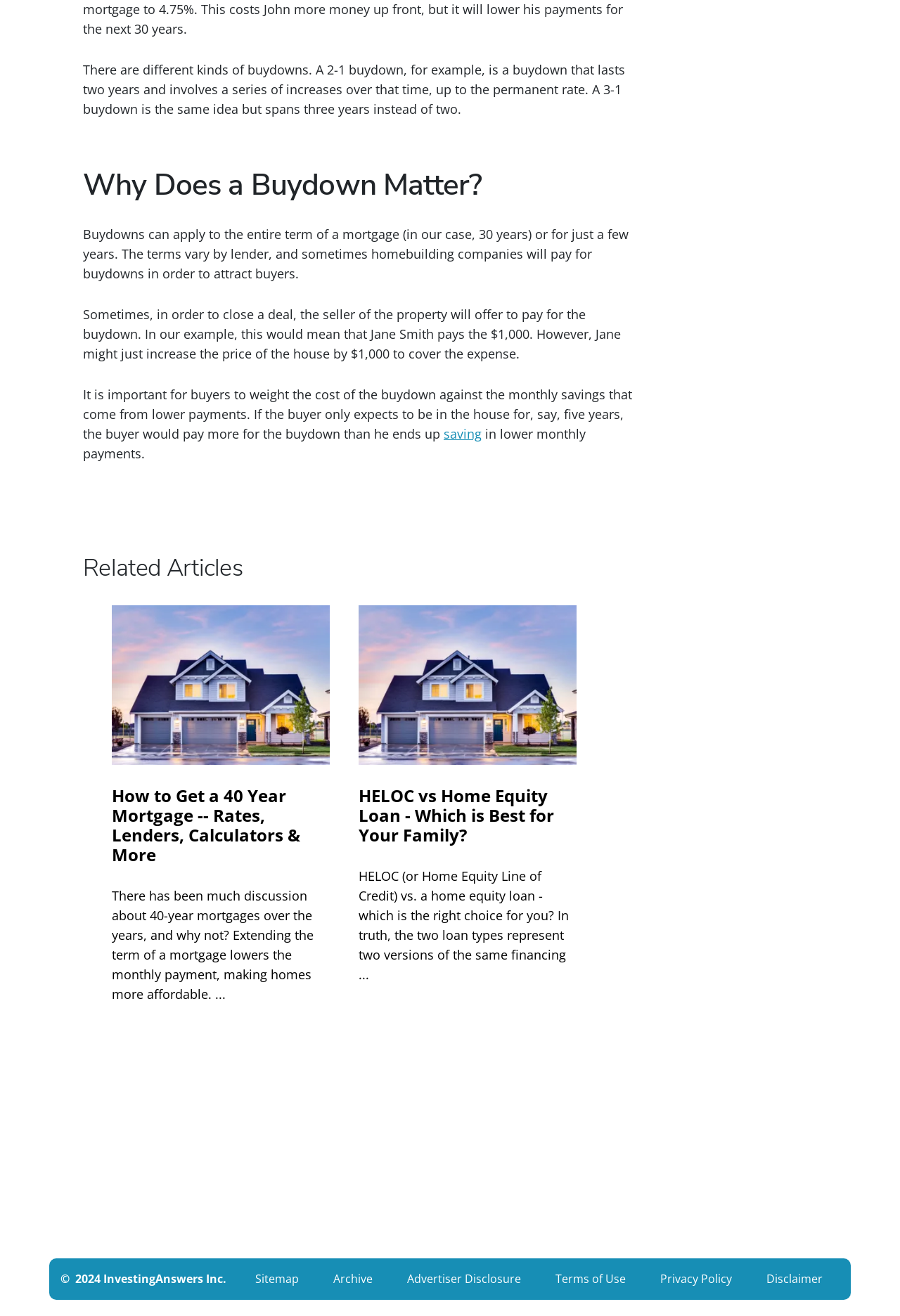What is the main topic of this webpage?
Refer to the screenshot and respond with a concise word or phrase.

Mortgage buydown